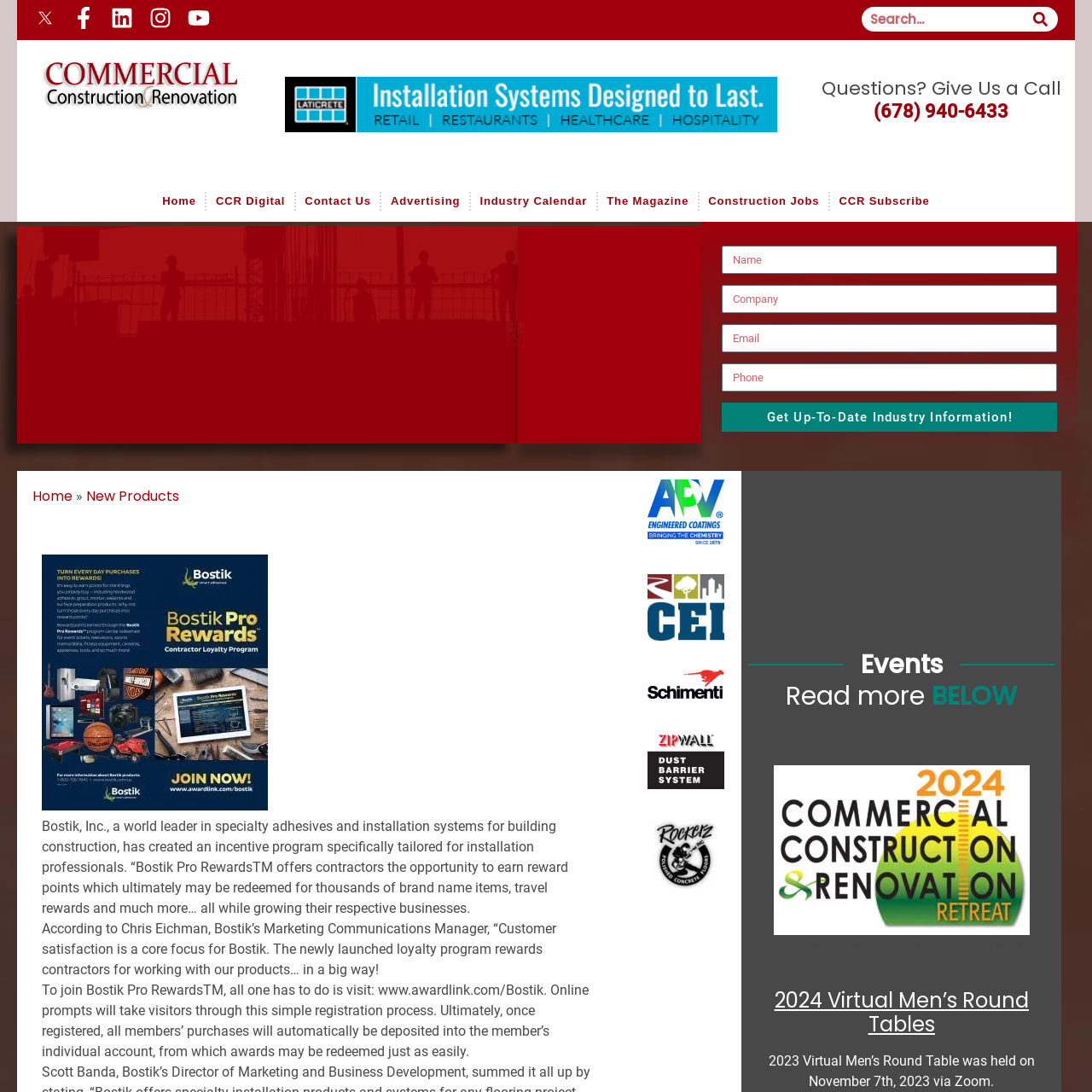Provide a comprehensive description of the image located within the red boundary.

The image prominently features the logo of Bostik, a leading company in specialty adhesives and installation systems for building construction. This visual representation is integral to their branding, emphasizing the company's commitment to quality and innovation within the construction industry. As part of their promotional efforts, Bostik has announced a Rewards Program for installation professionals, which is designed to offer significant benefits, including the opportunity to earn rewards for using their products. This initiative aims to enhance customer satisfaction and foster professional growth, aligning with the company's core values.